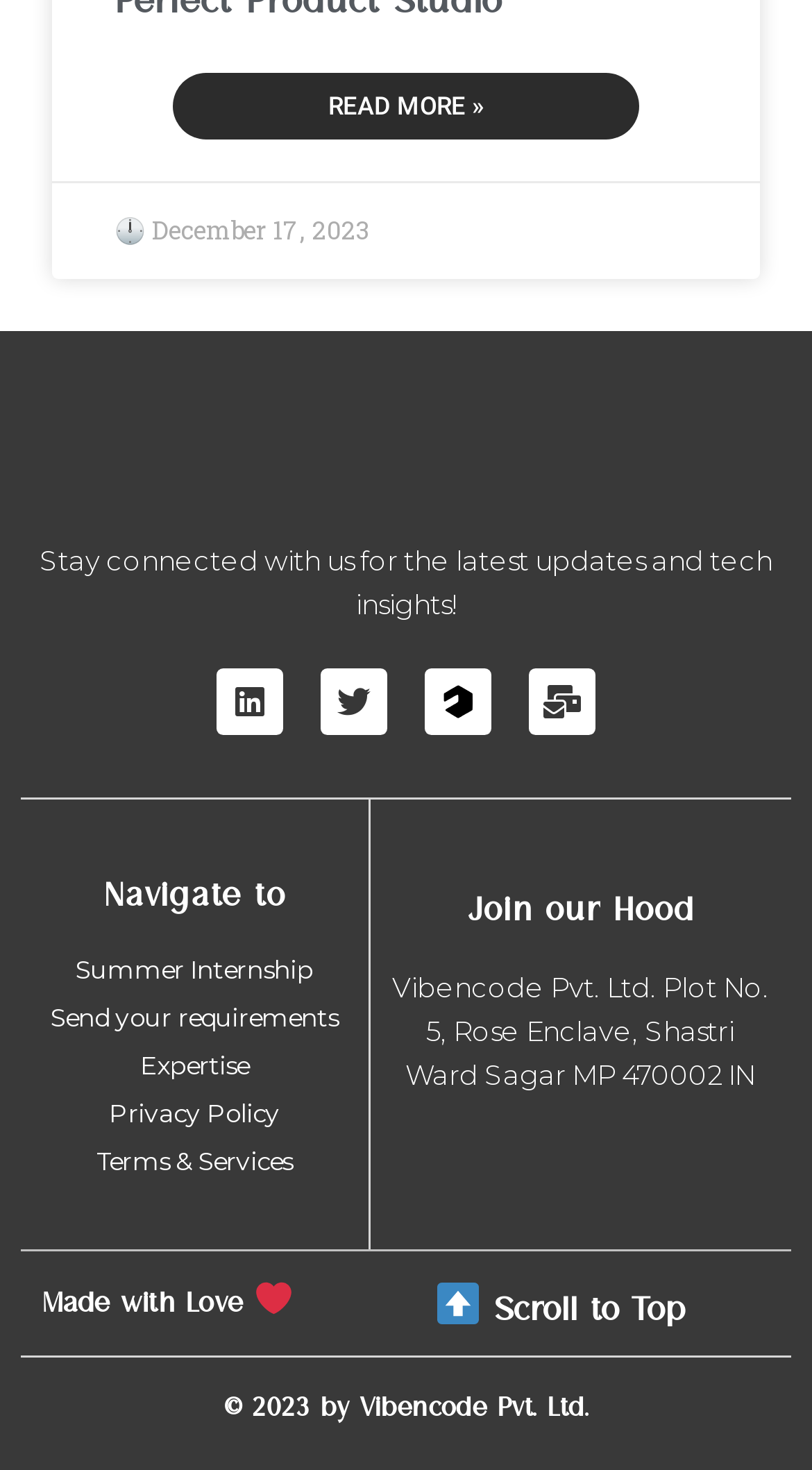Using the provided element description: "Scroll to Top", identify the bounding box coordinates. The coordinates should be four floats between 0 and 1 in the order [left, top, right, bottom].

[0.535, 0.866, 0.845, 0.908]